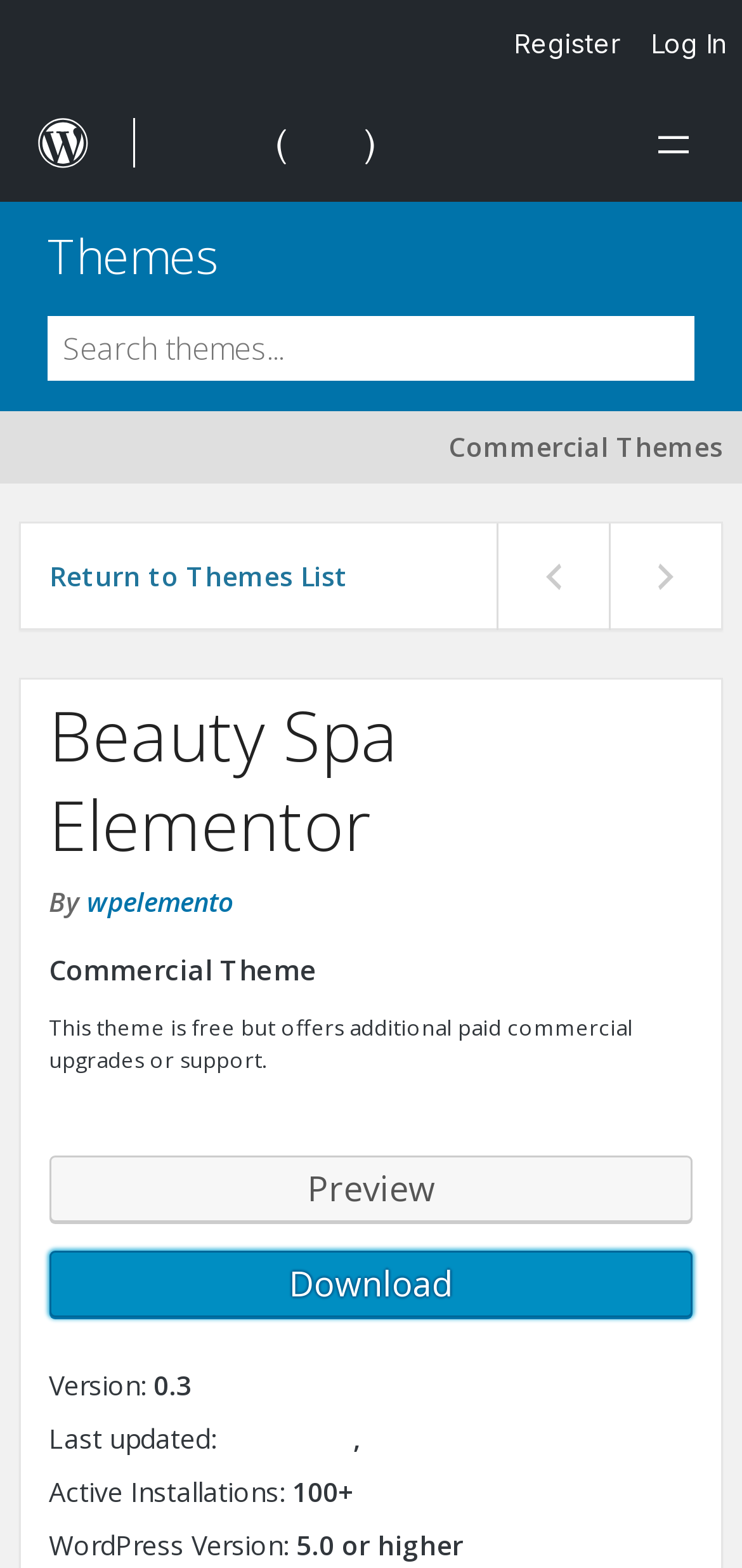Please determine the bounding box coordinates of the clickable area required to carry out the following instruction: "Search Themes". The coordinates must be four float numbers between 0 and 1, represented as [left, top, right, bottom].

[0.064, 0.202, 0.936, 0.242]